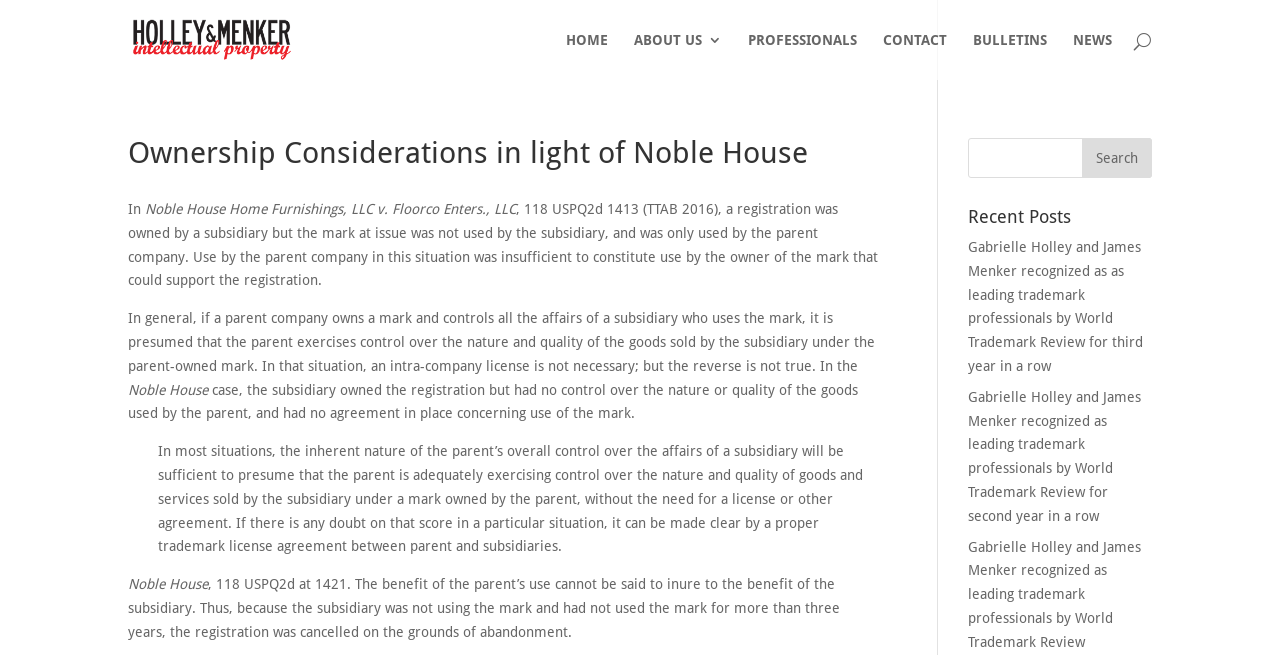What is the text of the first link on the webpage? Observe the screenshot and provide a one-word or short phrase answer.

Holley & Menker